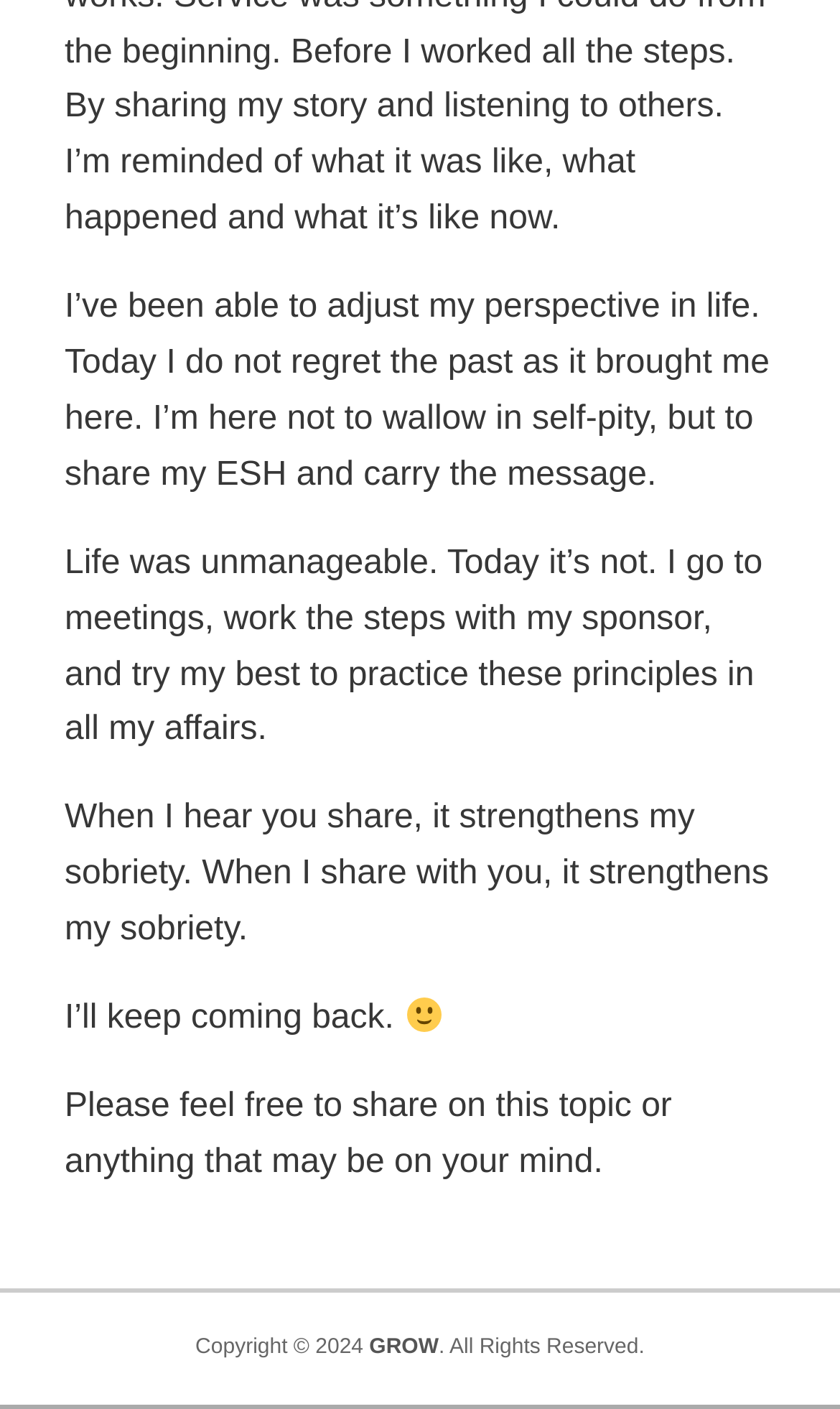What is the name of the linked organization?
Use the image to give a comprehensive and detailed response to the question.

The name of the linked organization is GROW, as indicated by the link 'GROW' at the bottom of the webpage.